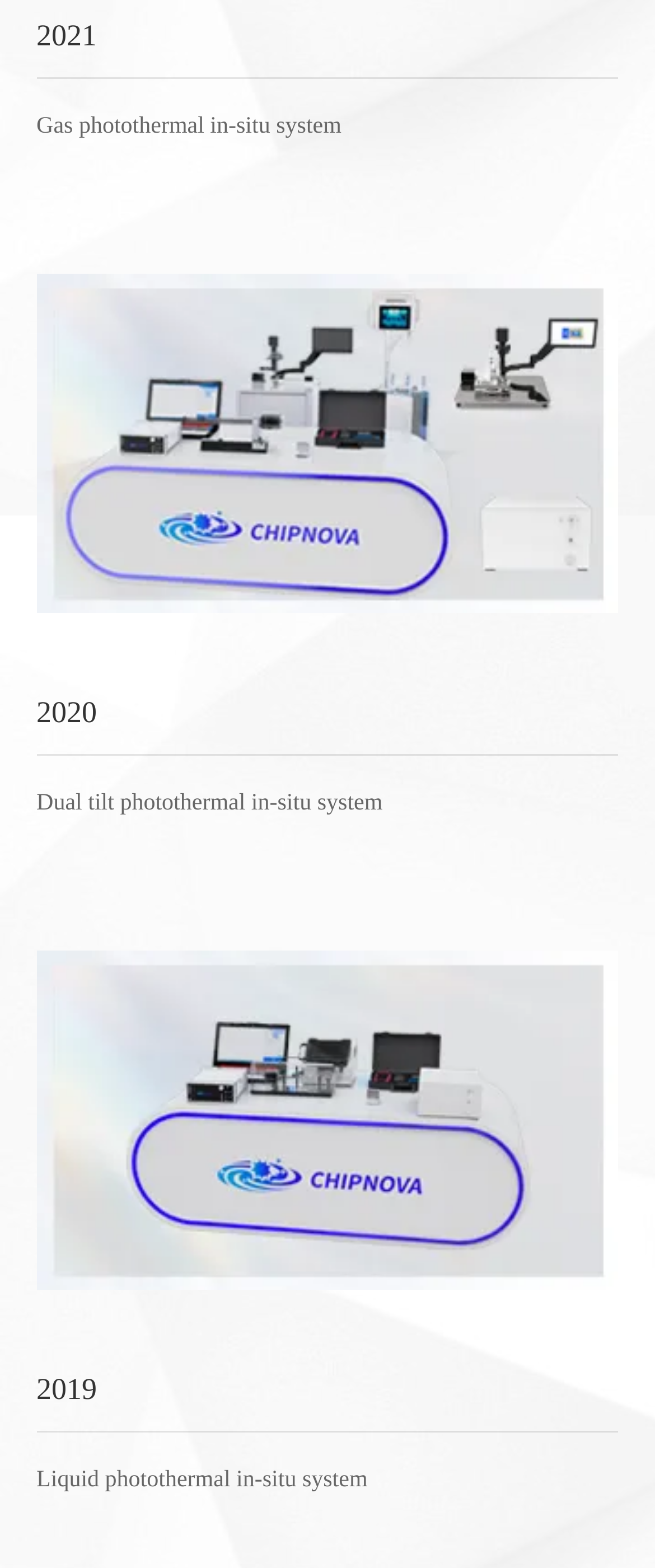Find the bounding box of the element with the following description: "2021". The coordinates must be four float numbers between 0 and 1, formatted as [left, top, right, bottom].

[0.056, 0.012, 0.148, 0.033]